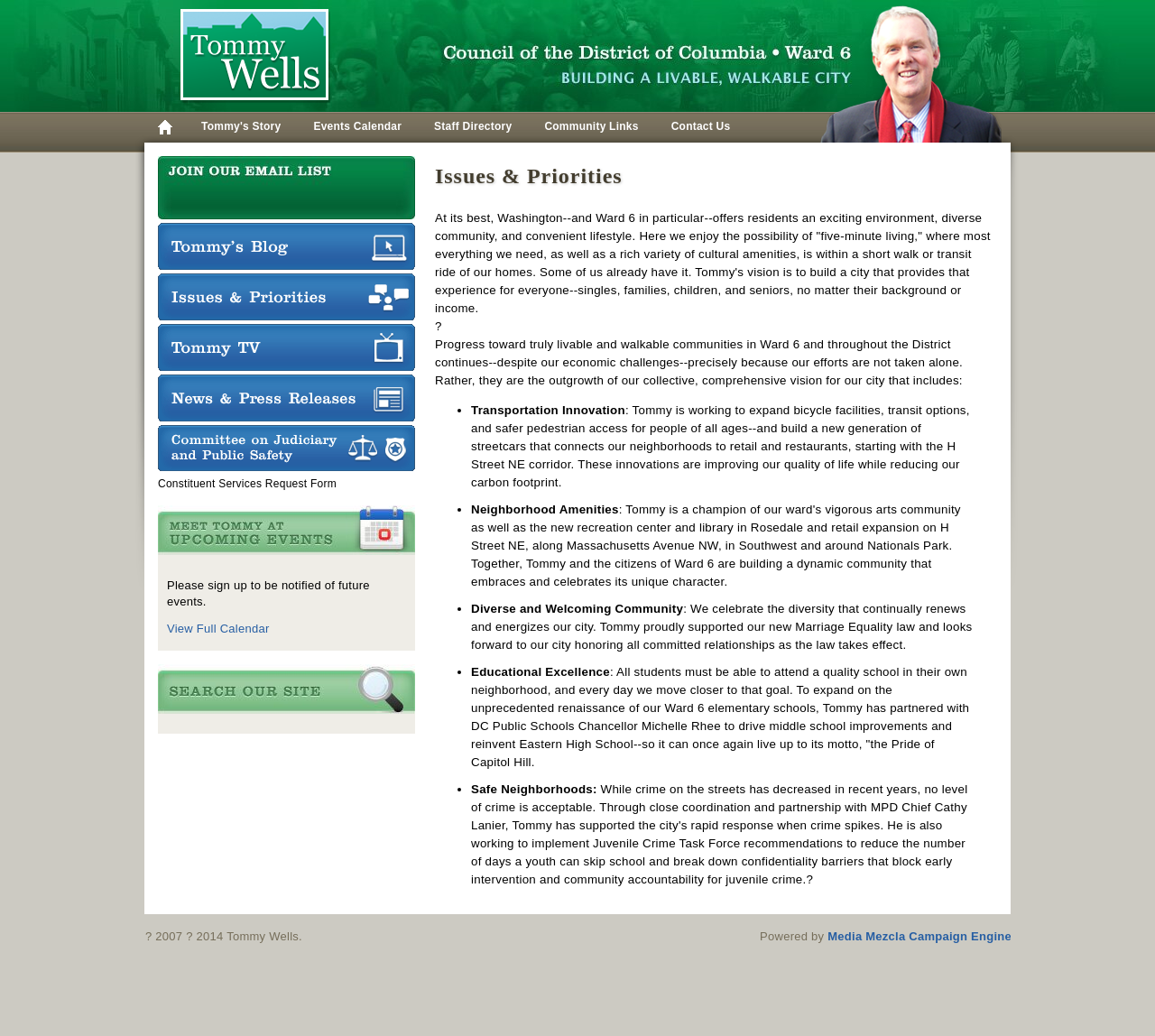Answer the question below in one word or phrase:
What is the name of the engine that powers the website?

Media Mezcla Campaign Engine